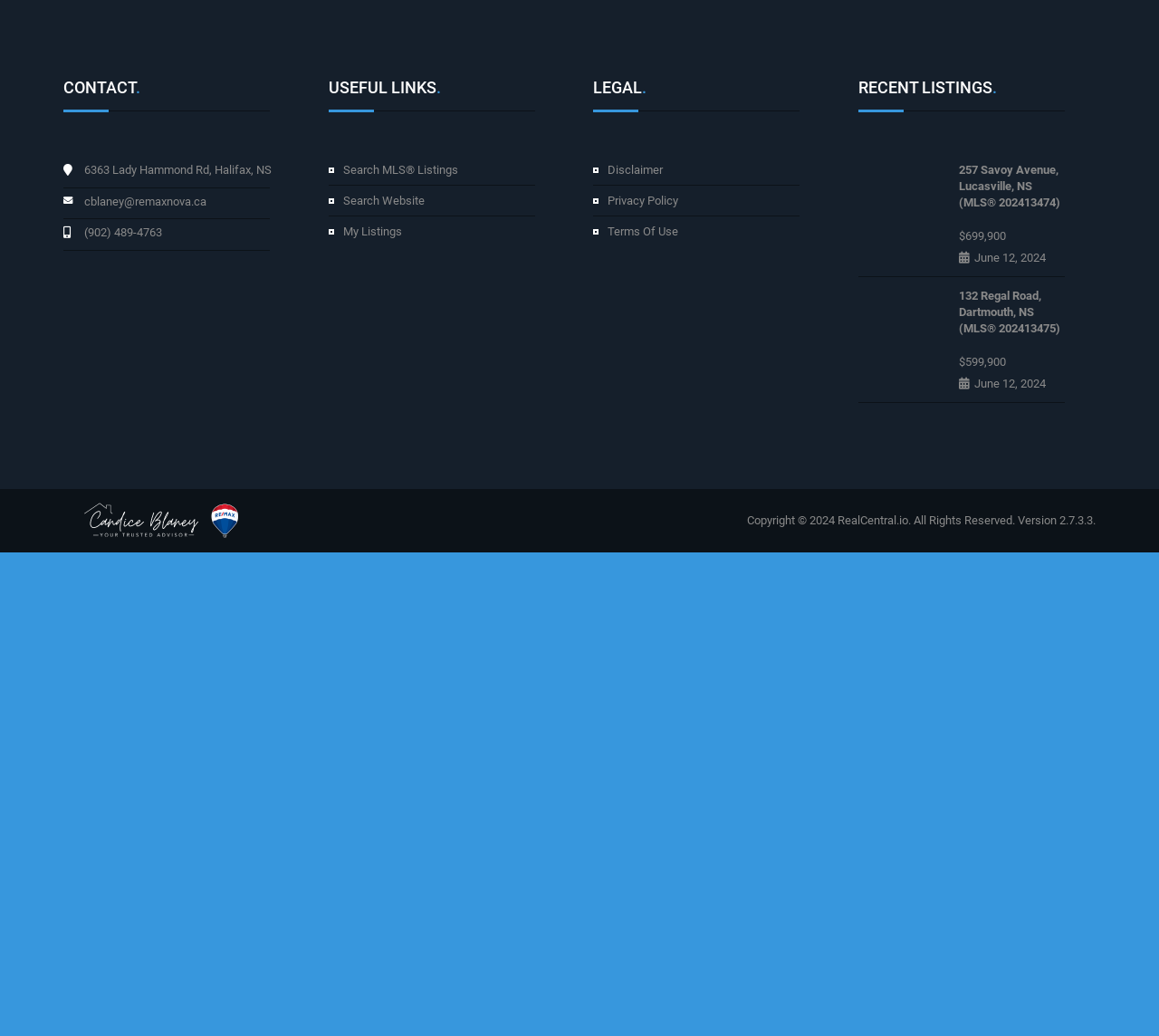Provide your answer to the question using just one word or phrase: What is the price of the first recent listing?

$699,900